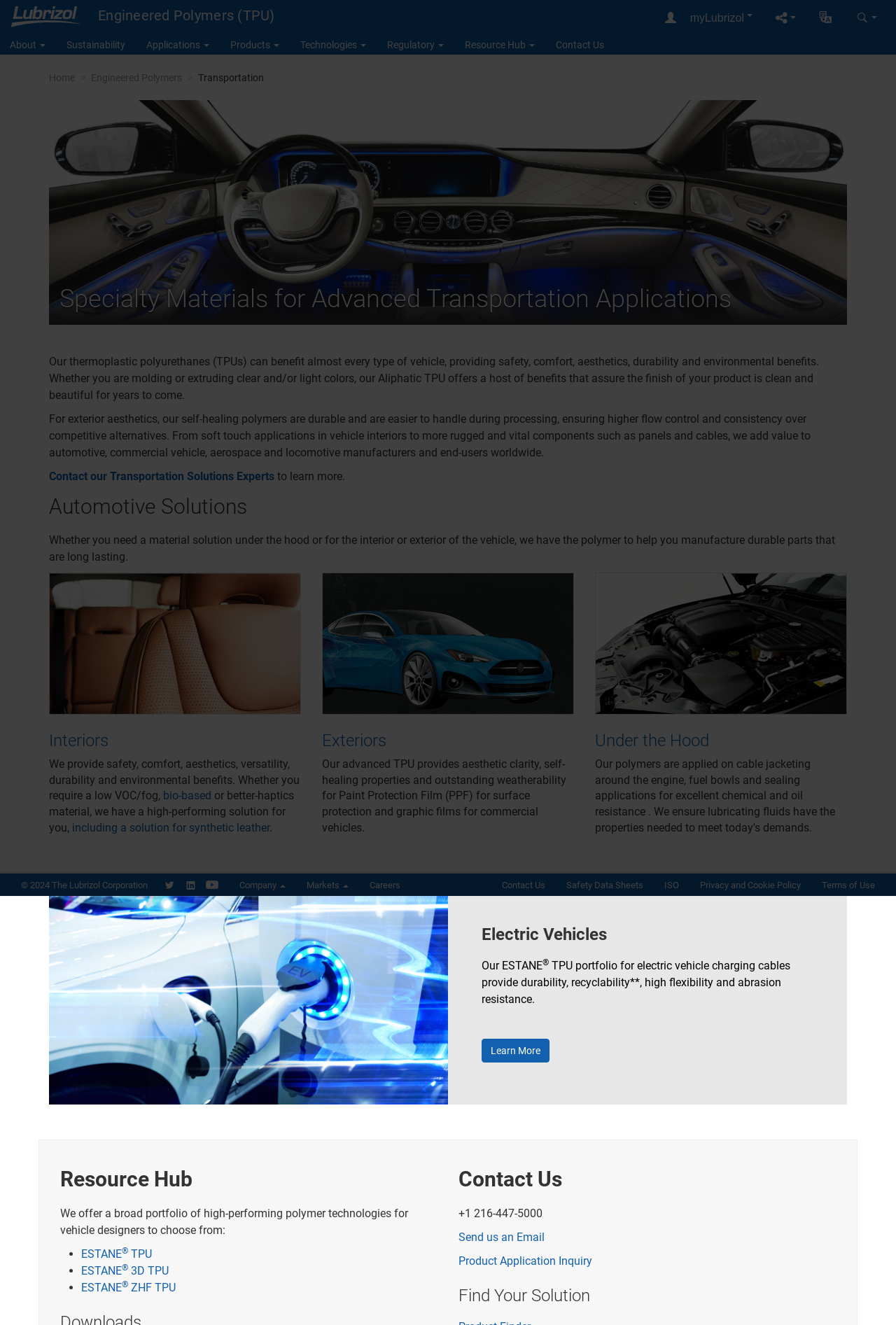Identify the bounding box coordinates of the region that needs to be clicked to carry out this instruction: "Select a month". Provide these coordinates as four float numbers ranging from 0 to 1, i.e., [left, top, right, bottom].

None